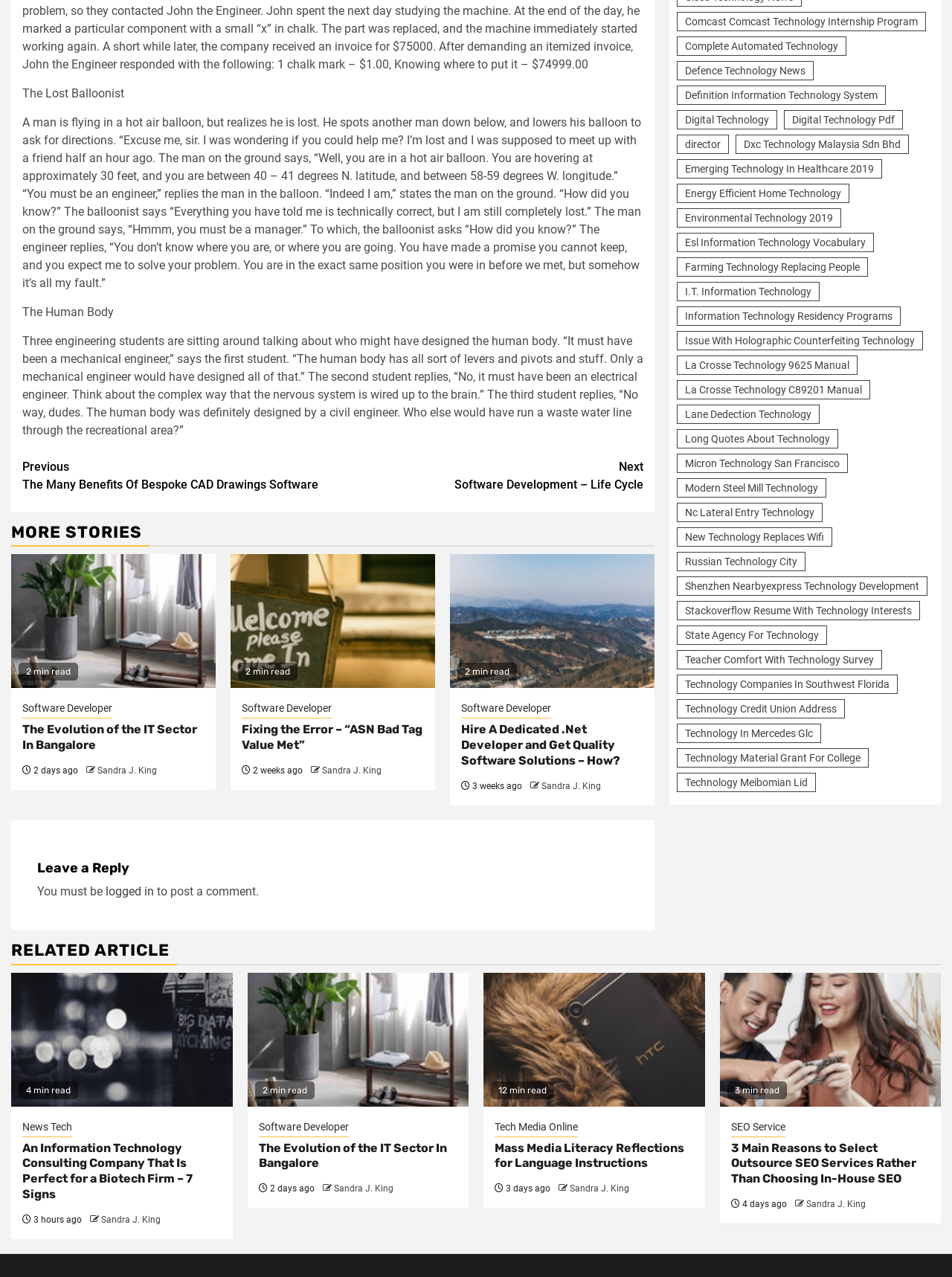Determine the bounding box coordinates for the HTML element mentioned in the following description: "Digital Technology". The coordinates should be a list of four floats ranging from 0 to 1, represented as [left, top, right, bottom].

[0.711, 0.086, 0.816, 0.101]